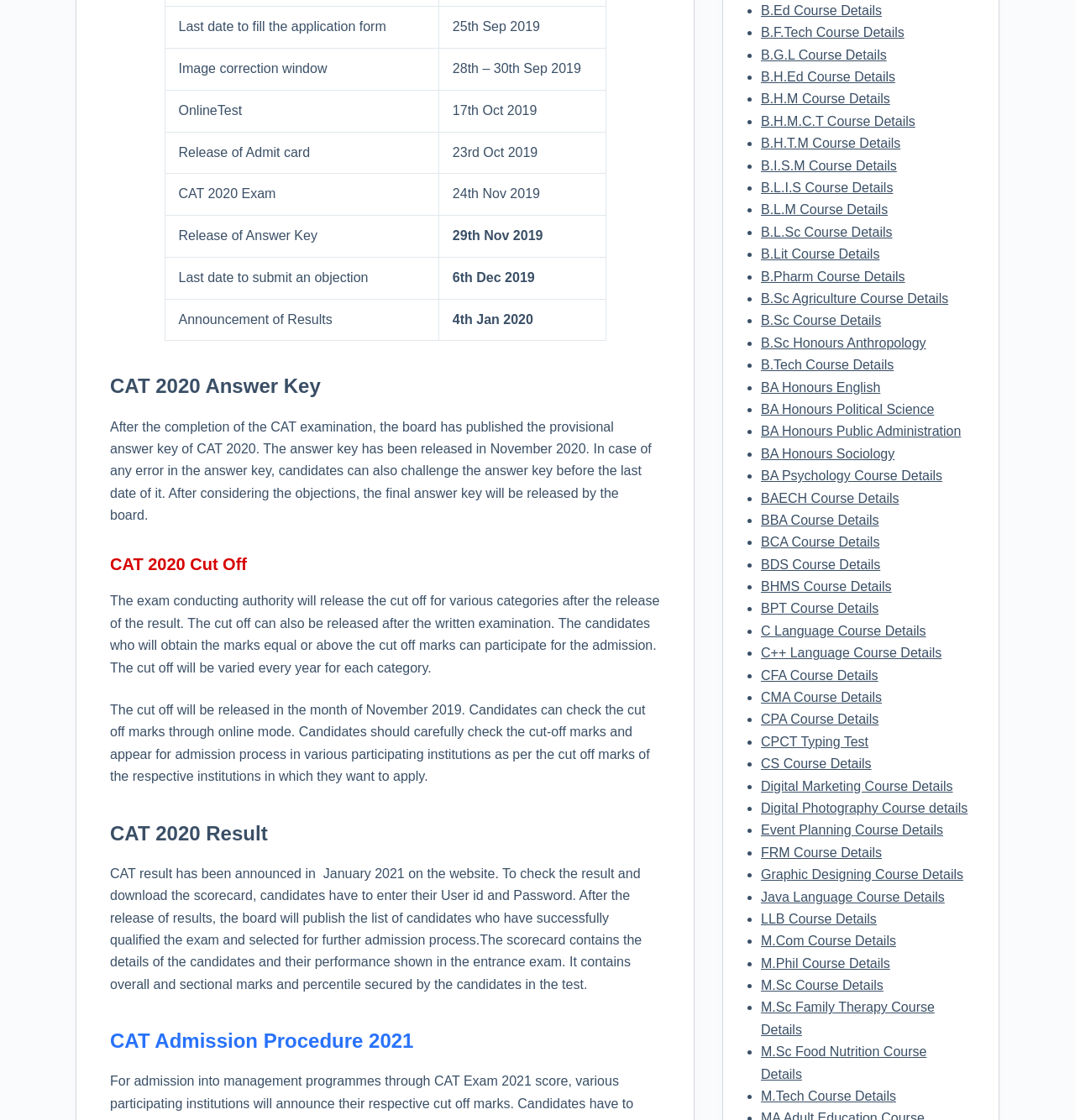Identify the bounding box coordinates of the region that should be clicked to execute the following instruction: "Learn about CAT Admission Procedure 2021".

[0.102, 0.916, 0.614, 0.943]